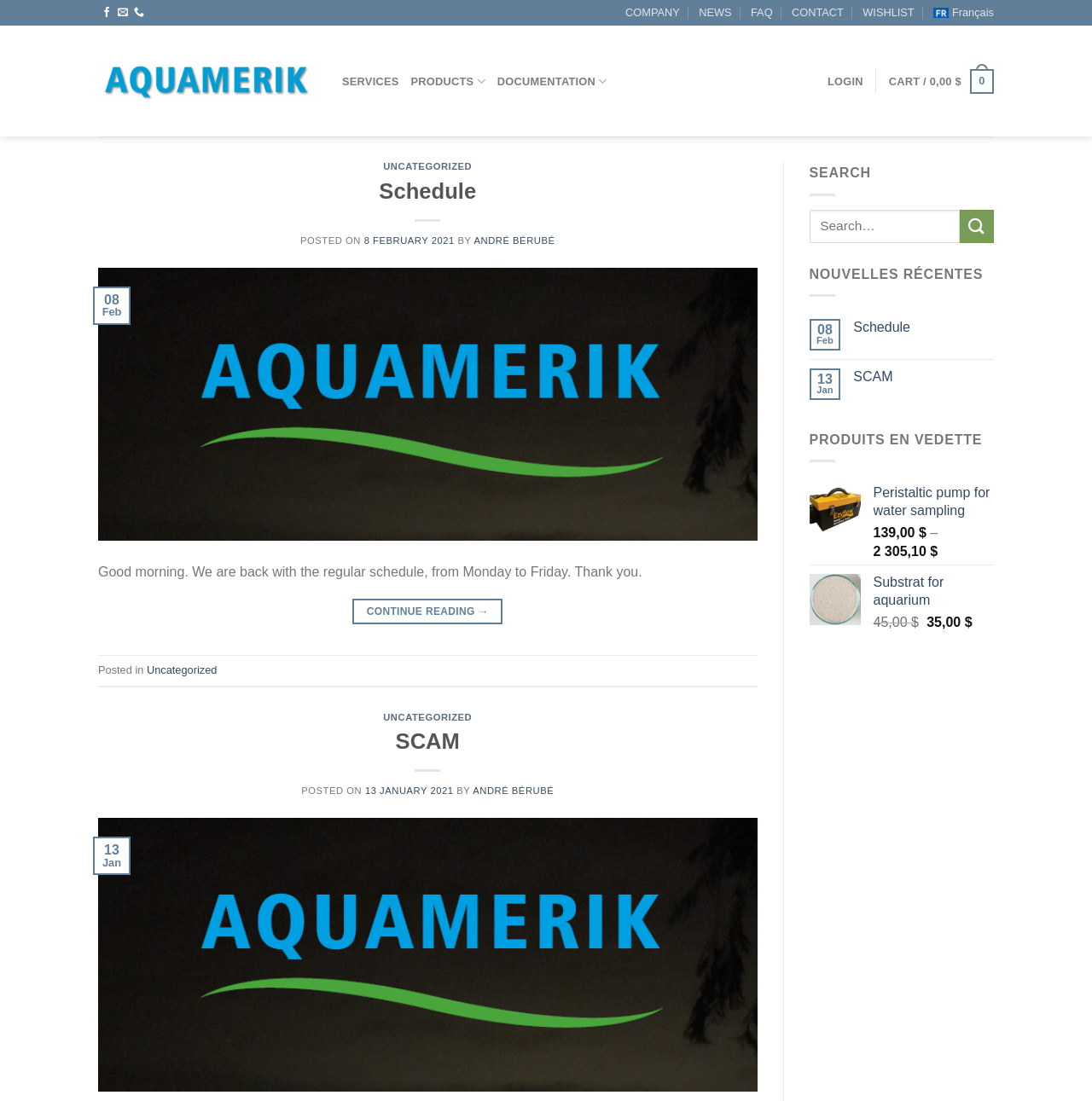Extract the bounding box of the UI element described as: "aria-label="Submit"".

[0.879, 0.19, 0.91, 0.221]